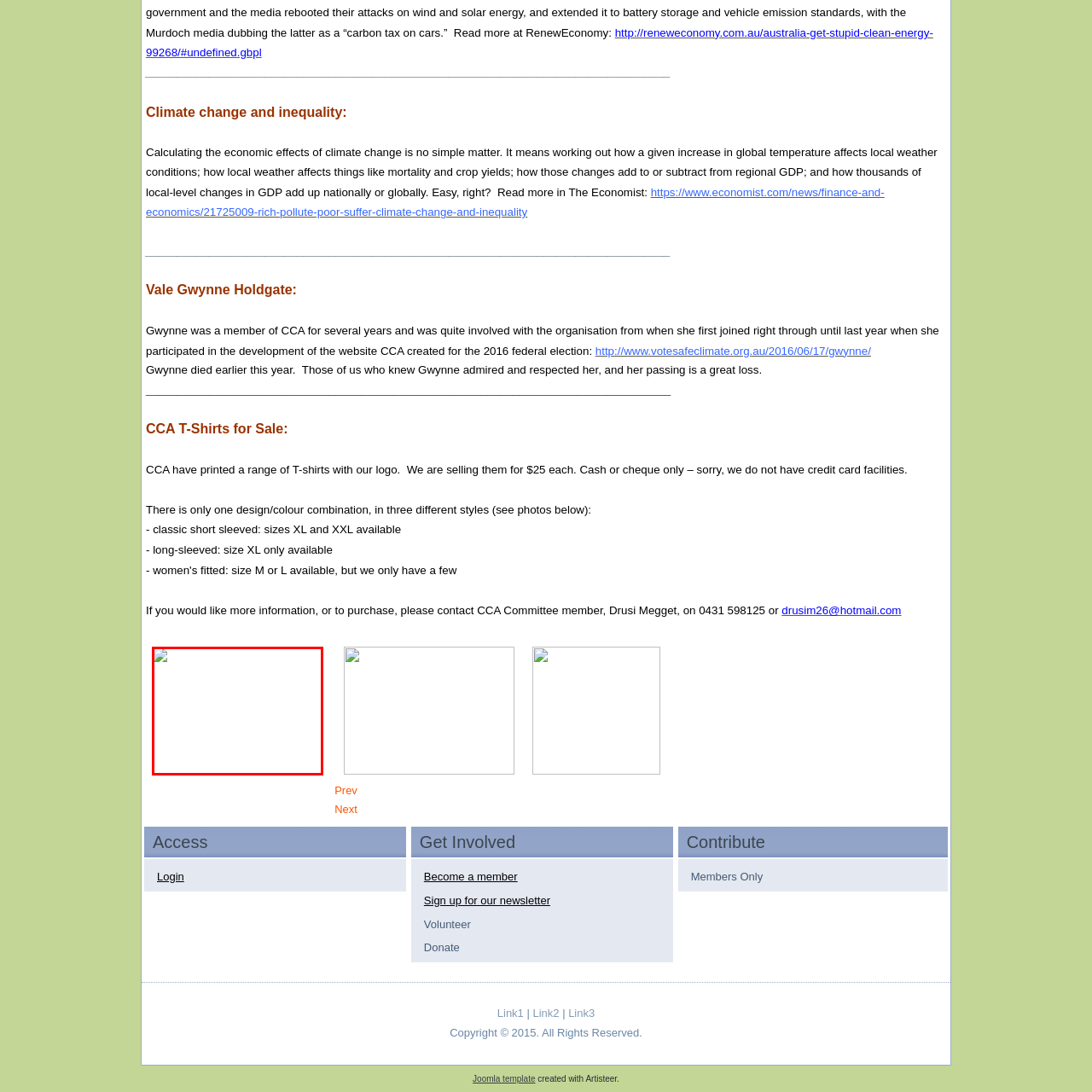Illustrate the image within the red boundary with a detailed caption.

The image is associated with a section discussing "CCA T-Shirts for Sale," indicating that it likely features photographs of the T-shirts being offered. The text suggests that the T-shirts, imprinted with the CCA logo, are available for purchase at a price of $25 each, and cash or cheque payment is accepted. This image is part of a promotional effort to raise awareness for the organization and to encourage members of the community to support their initiatives through merchandise. The context emphasizes the limited design and color options available, with details on the different styles listed, creating interest in potential purchases.